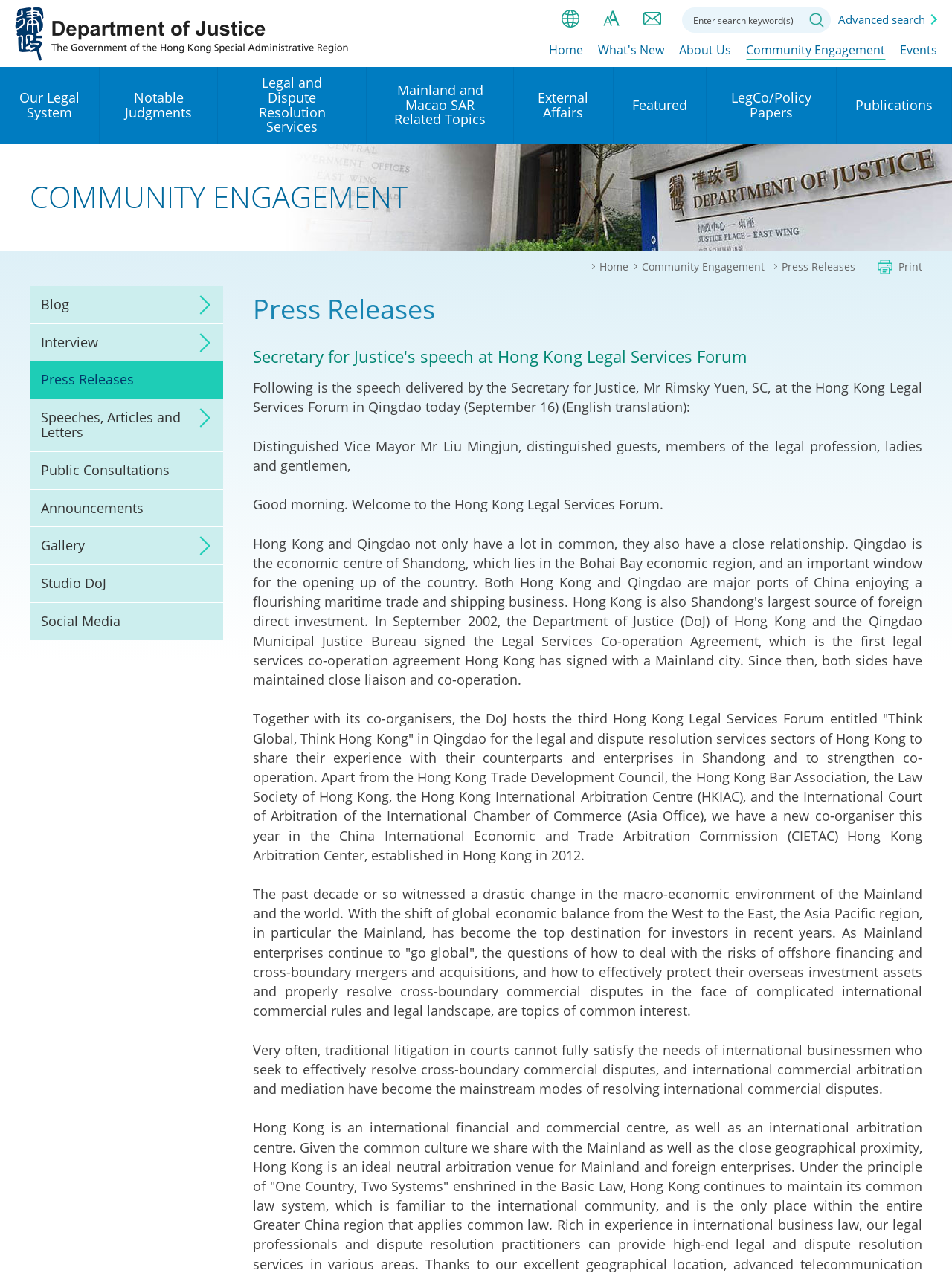Determine the bounding box coordinates for the HTML element described here: "Special Finance Committee".

[0.742, 0.175, 0.961, 0.205]